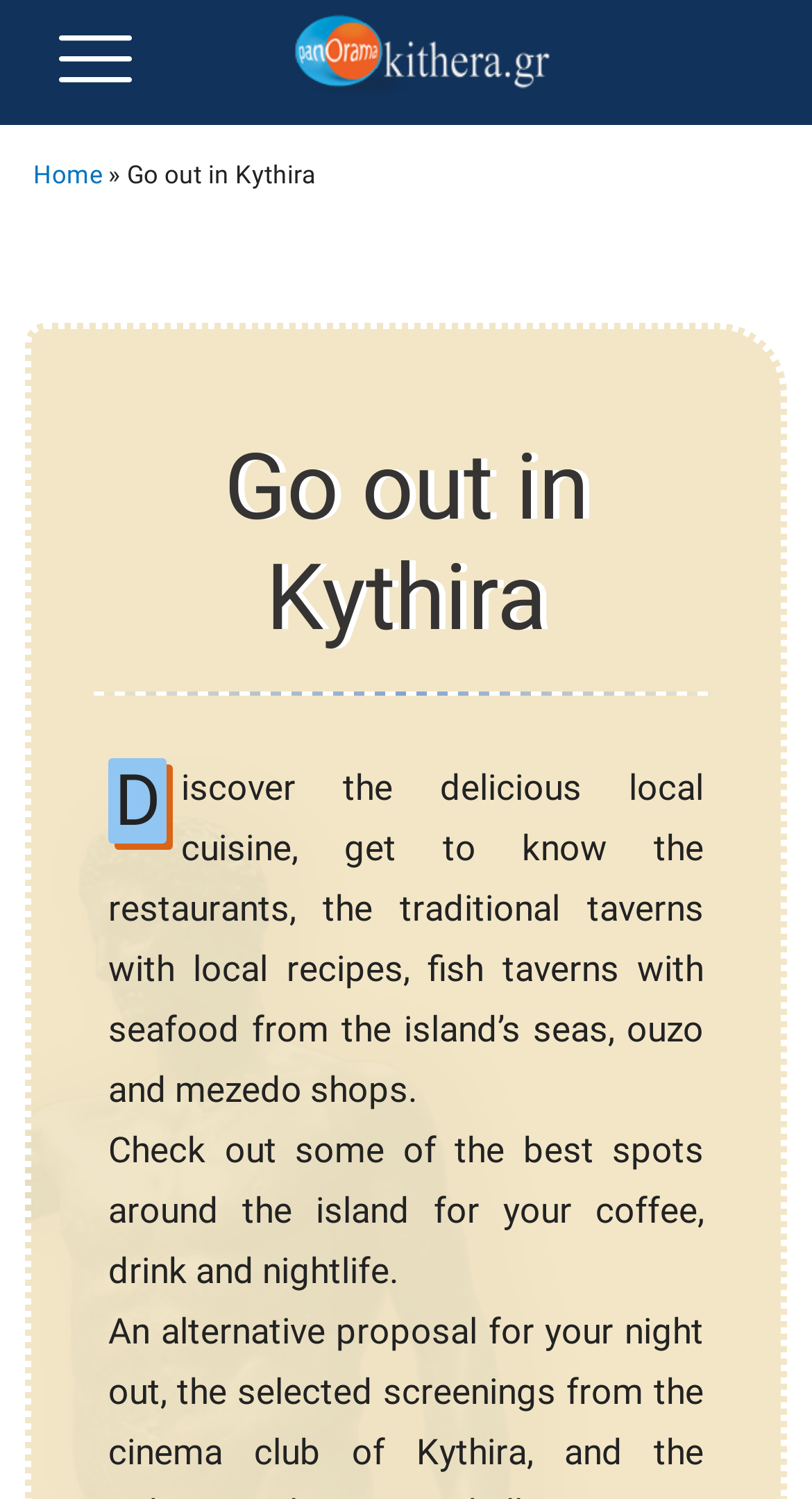Please respond to the question using a single word or phrase:
What type of cuisine is mentioned?

local cuisine